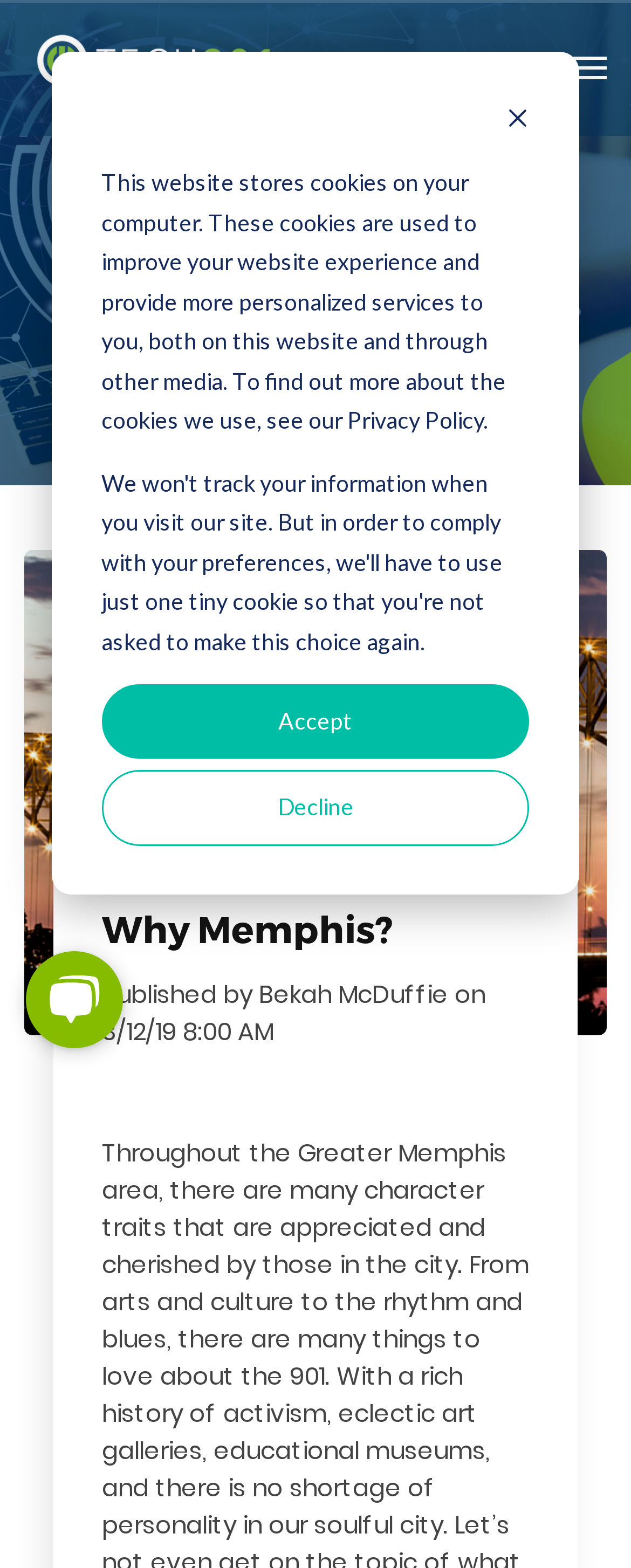What is the name of the section?
Please provide a comprehensive answer based on the visual information in the image.

The webpage has a heading 'The Router' which is likely the name of a section or a category on the website.